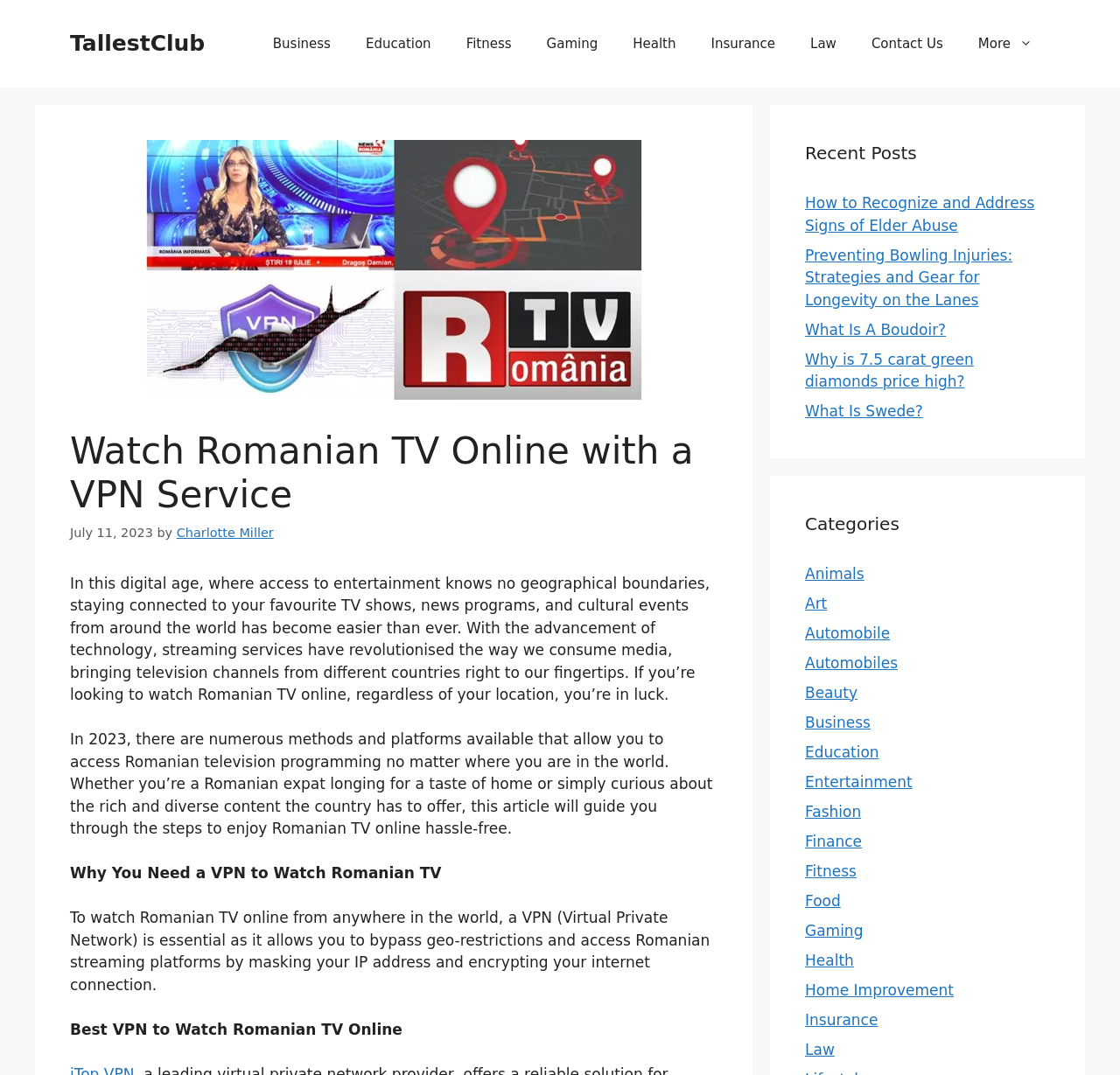Please mark the clickable region by giving the bounding box coordinates needed to complete this instruction: "Go to NEWS page".

None